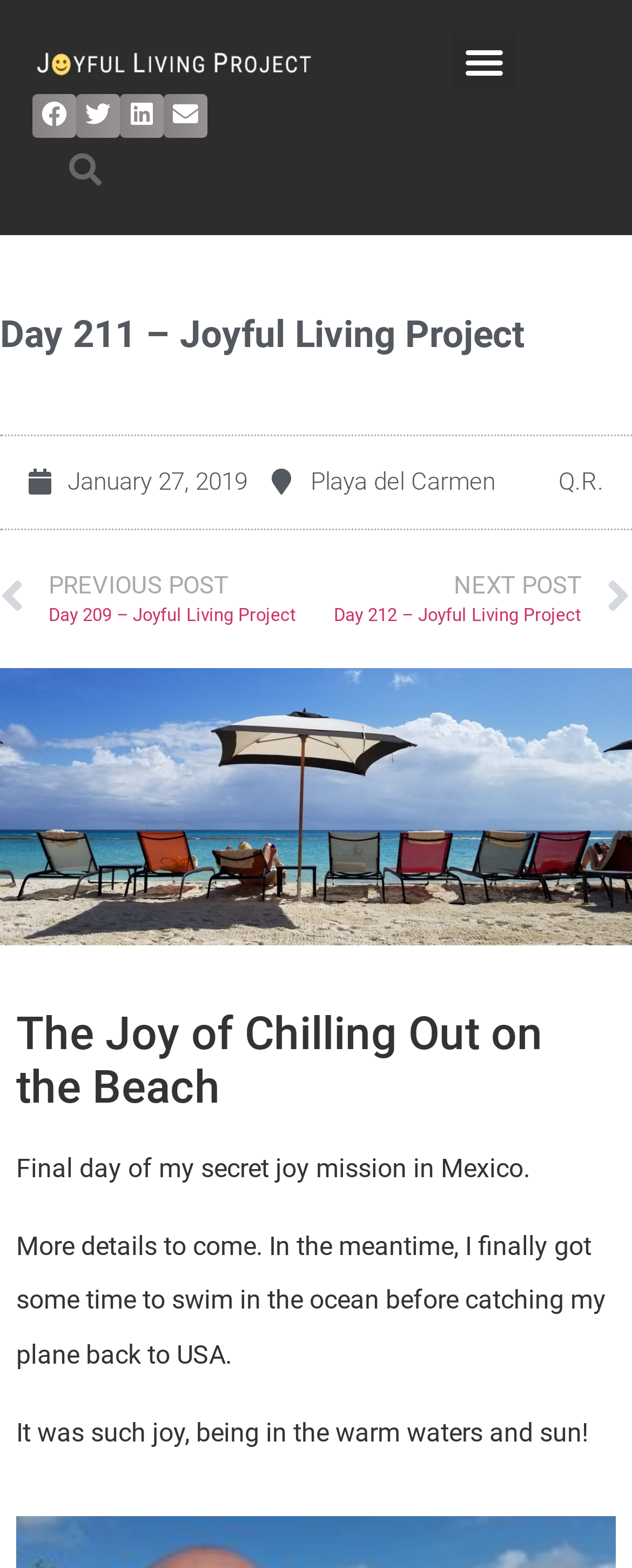Find the bounding box coordinates for the area that must be clicked to perform this action: "View the image".

[0.0, 0.426, 1.0, 0.602]